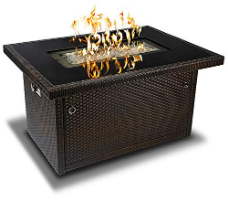What is the material of the tabletop?
From the screenshot, provide a brief answer in one word or phrase.

Tempered glass